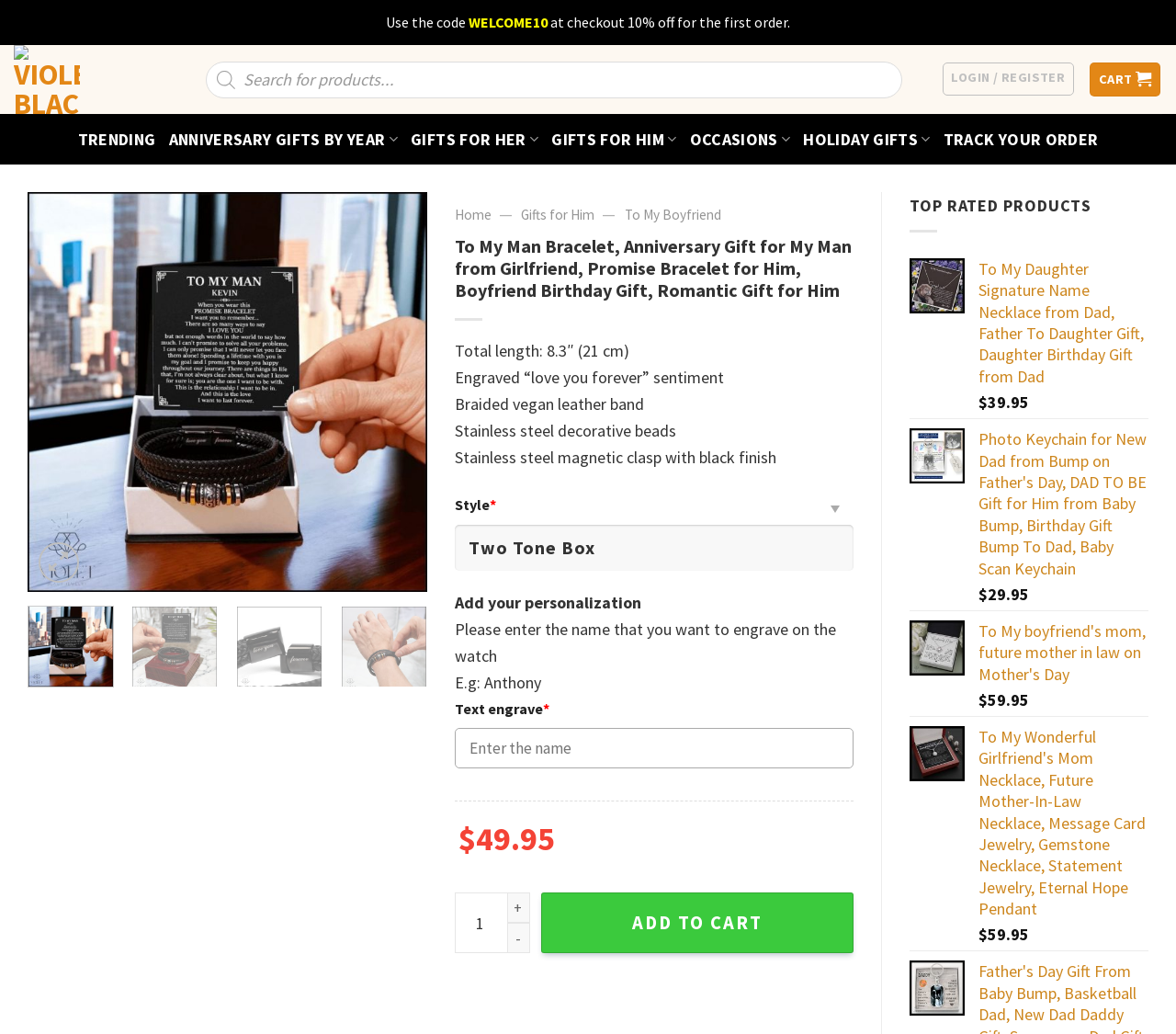Please answer the following question using a single word or phrase: 
What is the material of the bracelet's band?

Vegan leather